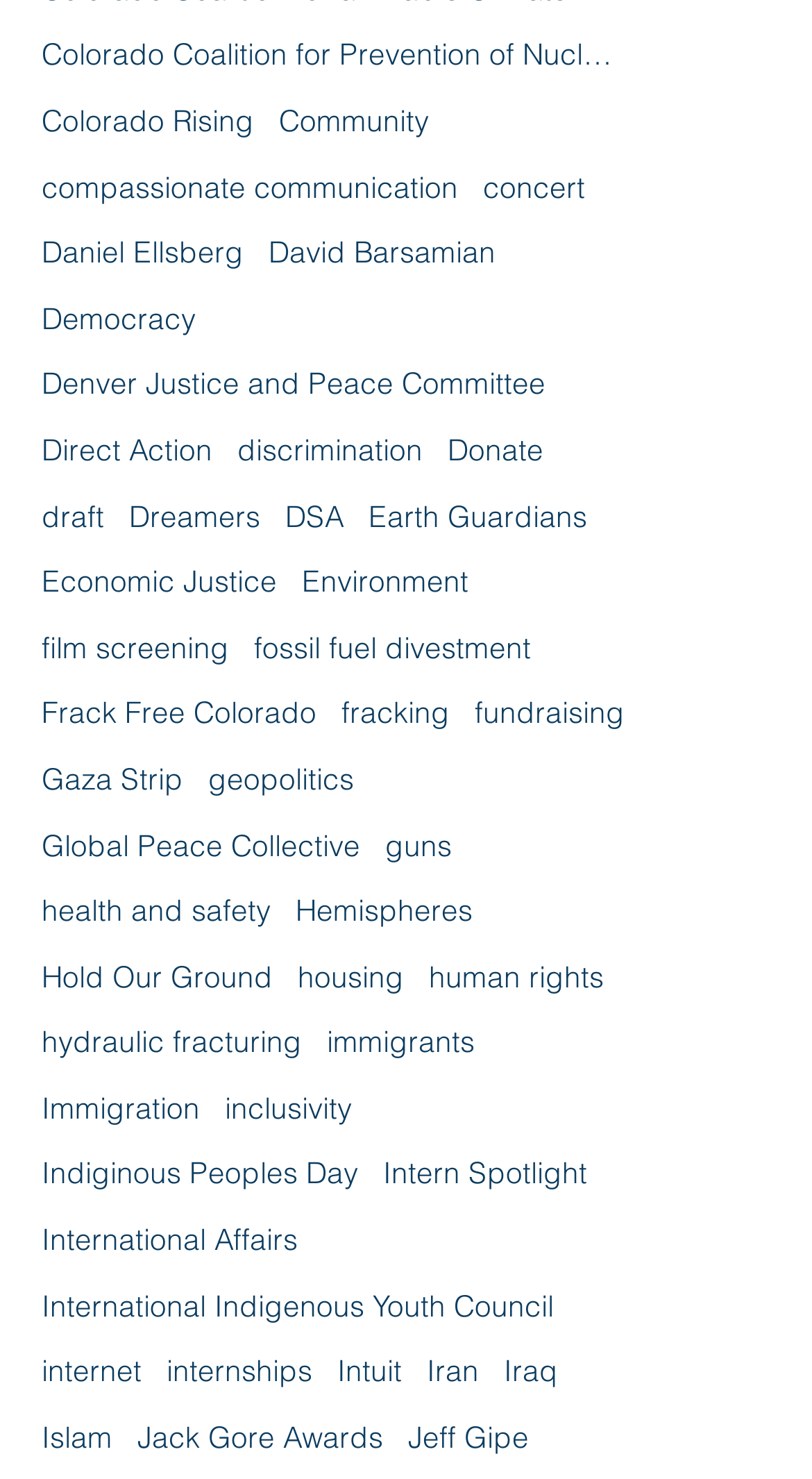From the given element description: "Denver Justice and Peace Committee", find the bounding box for the UI element. Provide the coordinates as four float numbers between 0 and 1, in the order [left, top, right, bottom].

[0.051, 0.247, 0.672, 0.275]